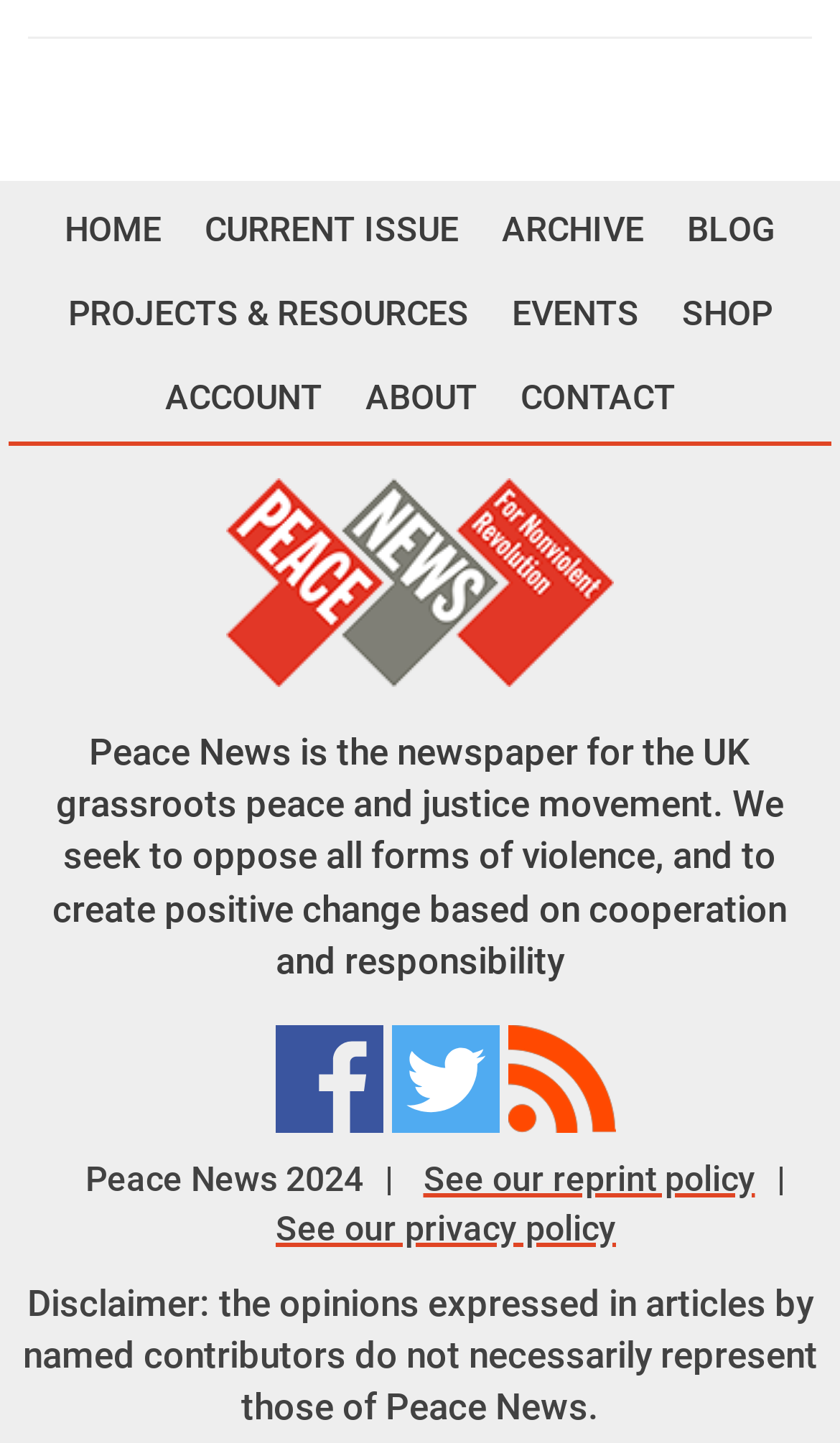Please mark the clickable region by giving the bounding box coordinates needed to complete this instruction: "go to home page".

[0.056, 0.132, 0.213, 0.19]